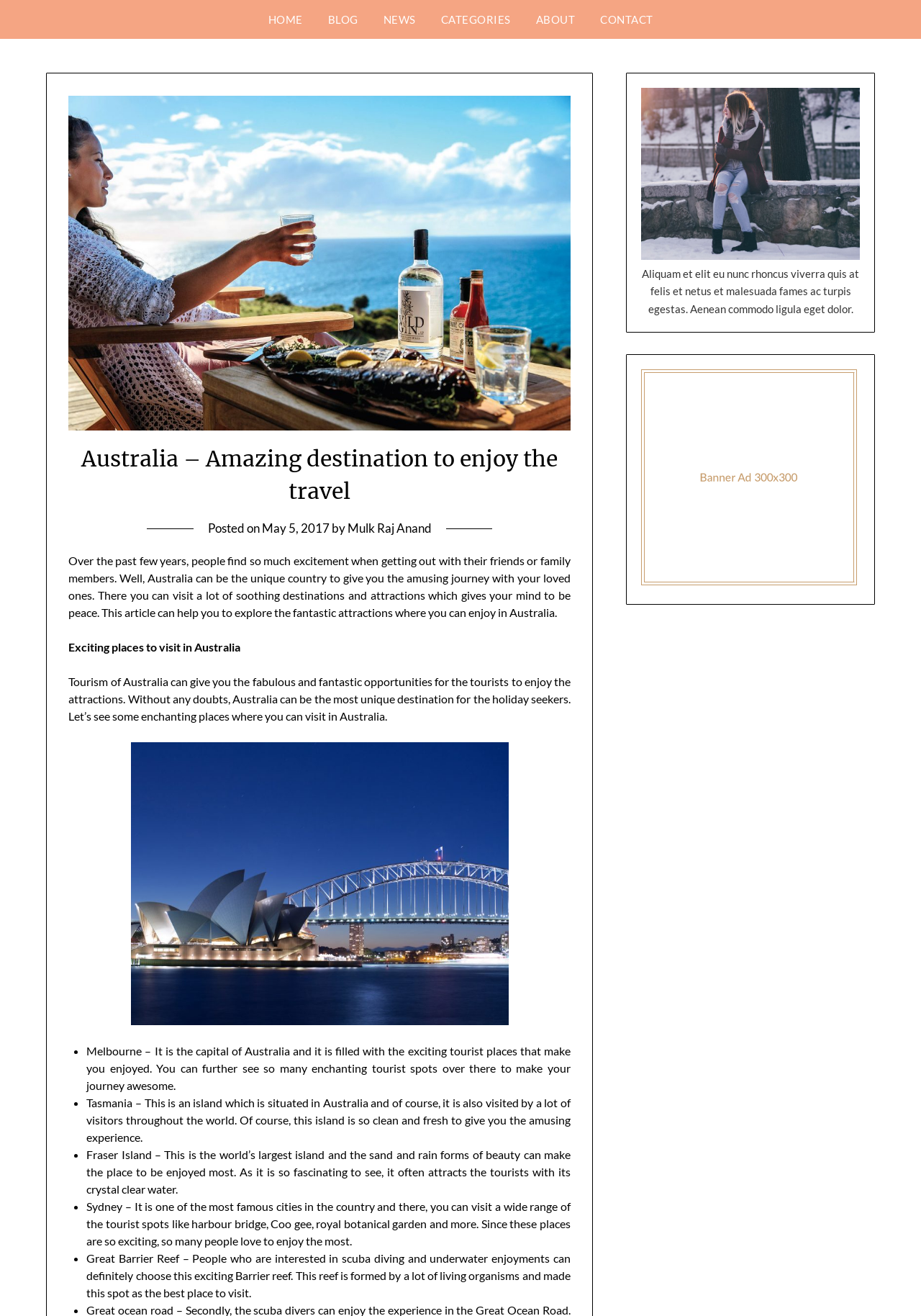What is the name of the website?
Please provide a detailed answer to the question.

The name of the website can be found in the top-left corner of the webpage, where it is written as 'Shelterislandsailing' in a link format.